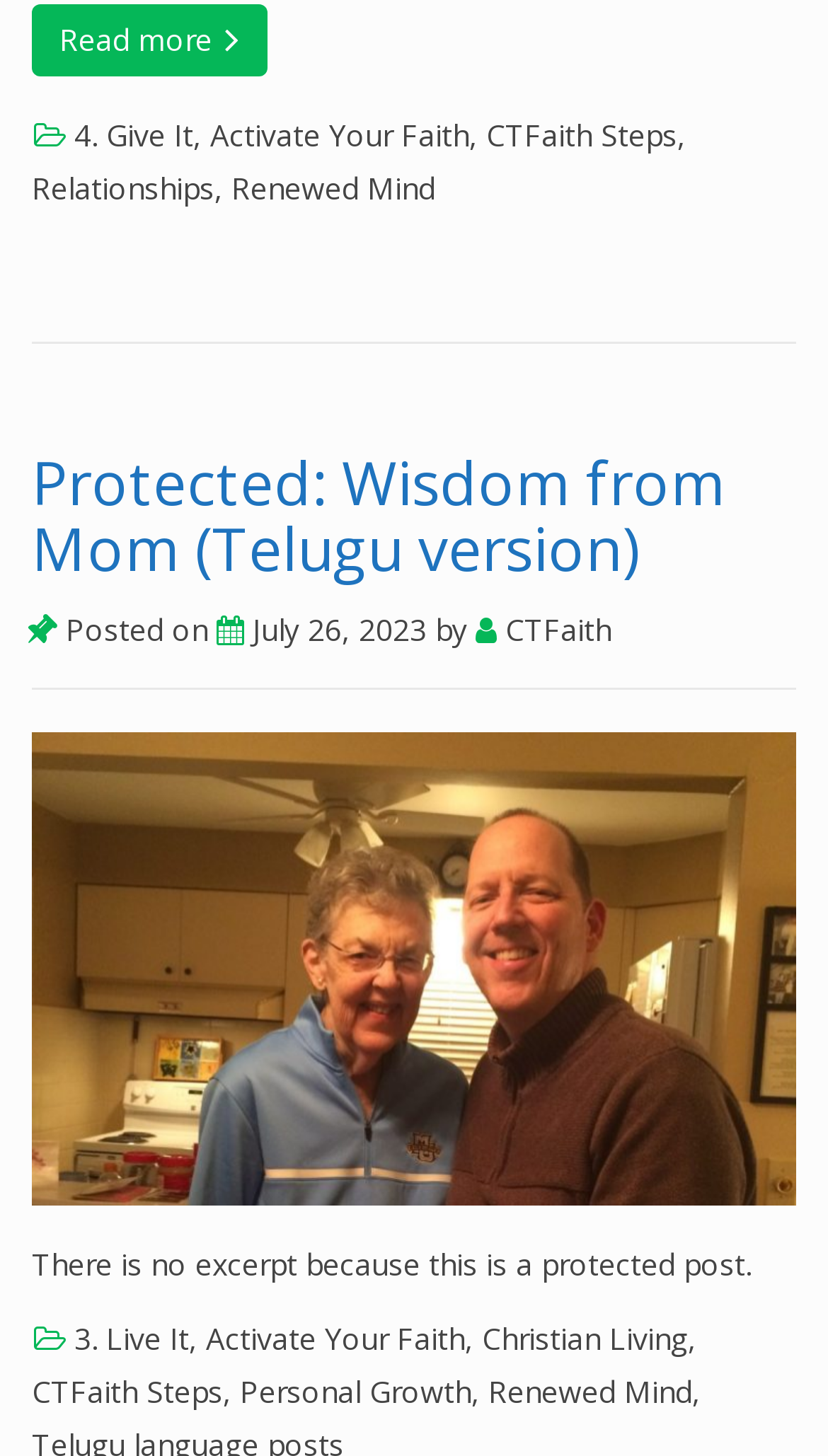What is the author of the post?
Give a single word or phrase as your answer by examining the image.

CTFaith